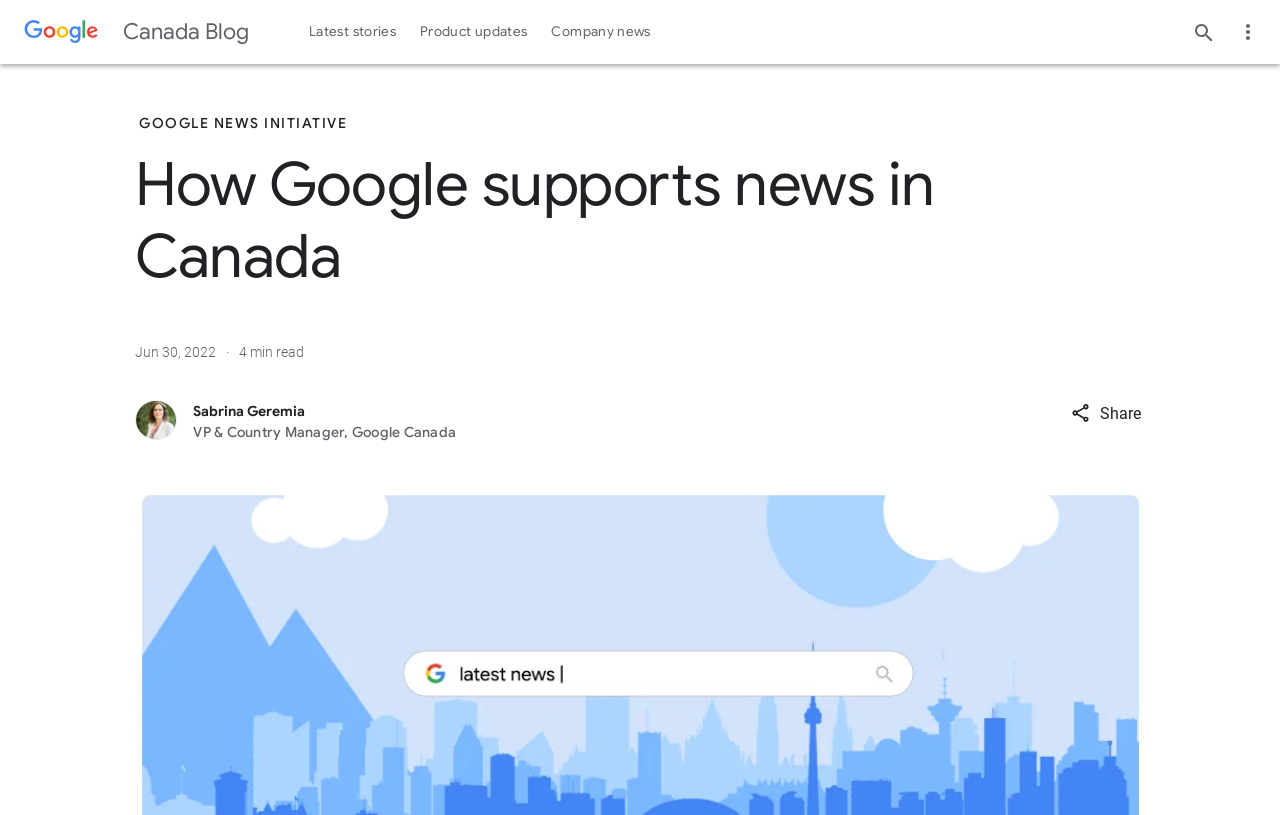Provide a brief response to the question below using one word or phrase:
What is the estimated reading time of the article?

4 min